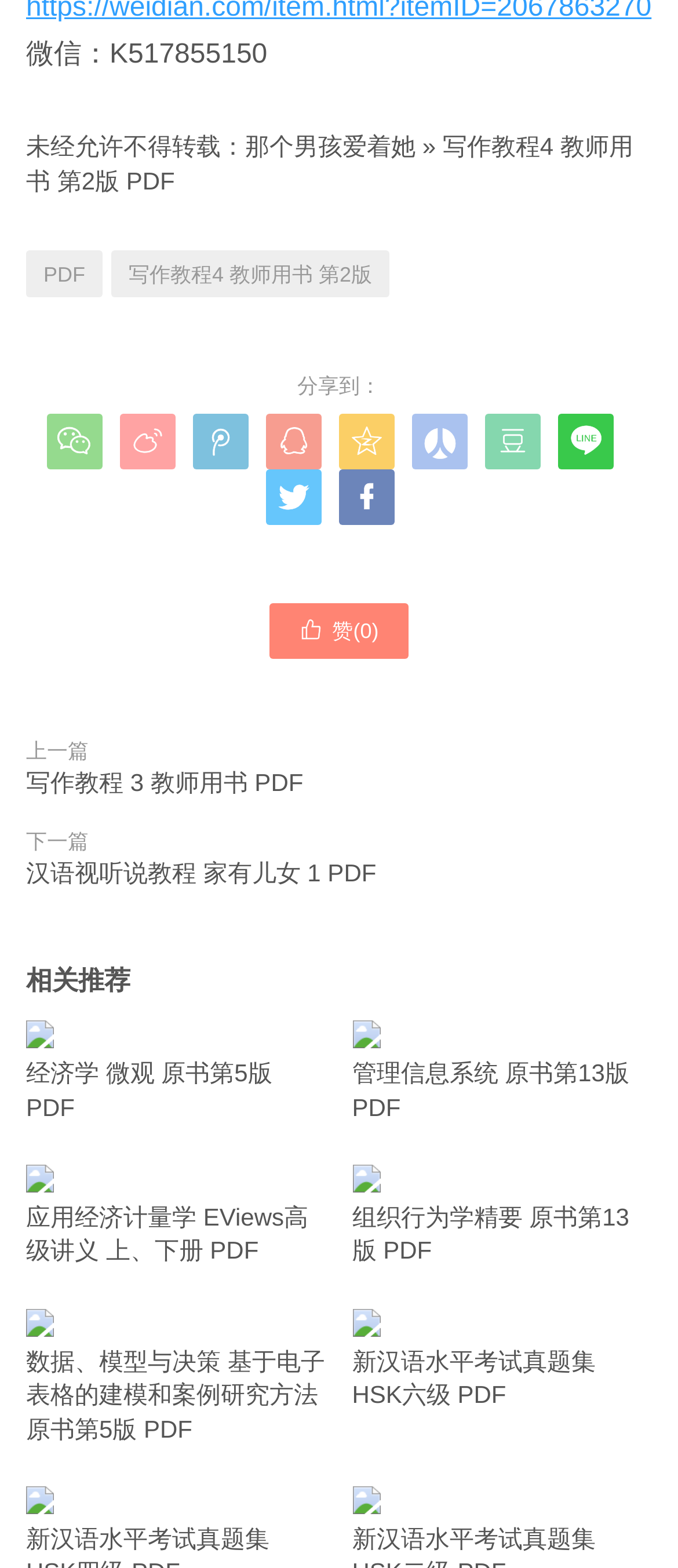Please specify the coordinates of the bounding box for the element that should be clicked to carry out this instruction: "Click on the link to download '经济学 微观 原书第5版 PDF'". The coordinates must be four float numbers between 0 and 1, formatted as [left, top, right, bottom].

[0.038, 0.651, 0.481, 0.715]